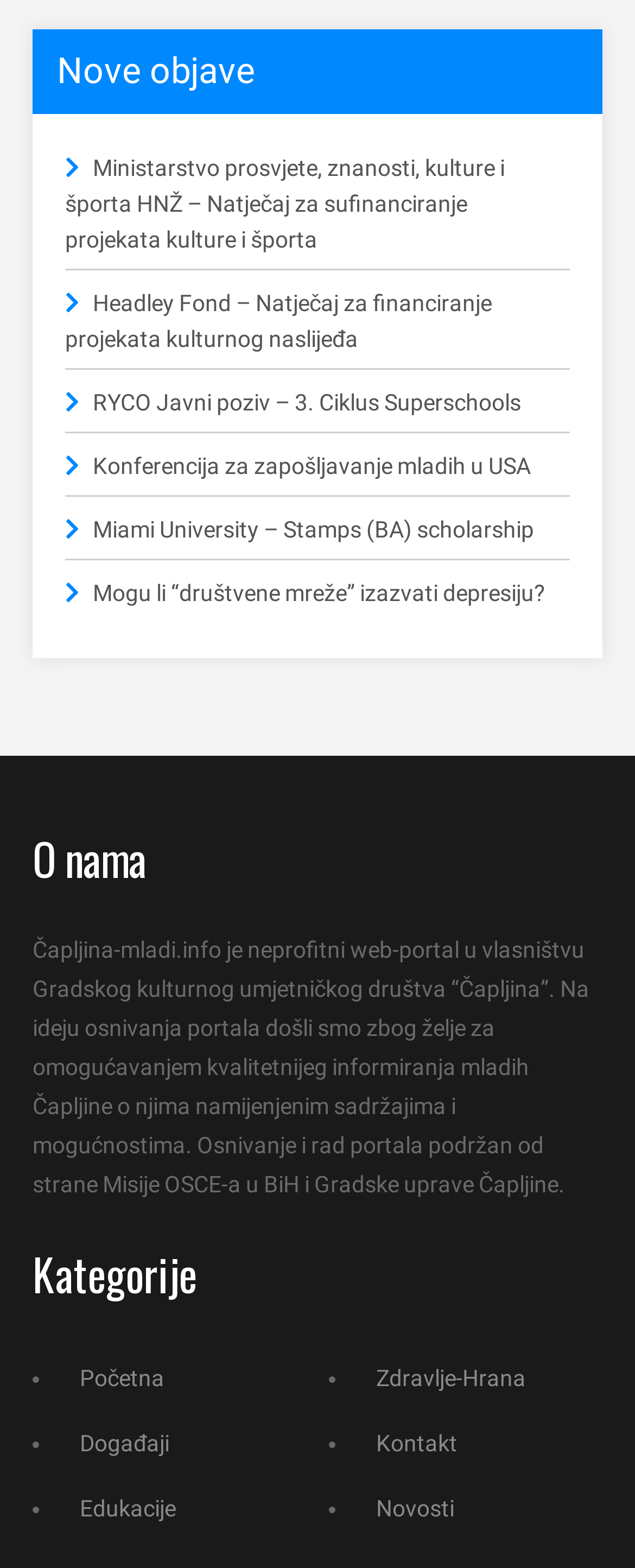Reply to the question with a single word or phrase:
What is the name of the organization that owns this website?

Gradskog kulturnog umjetničkog društva “Čapljina”